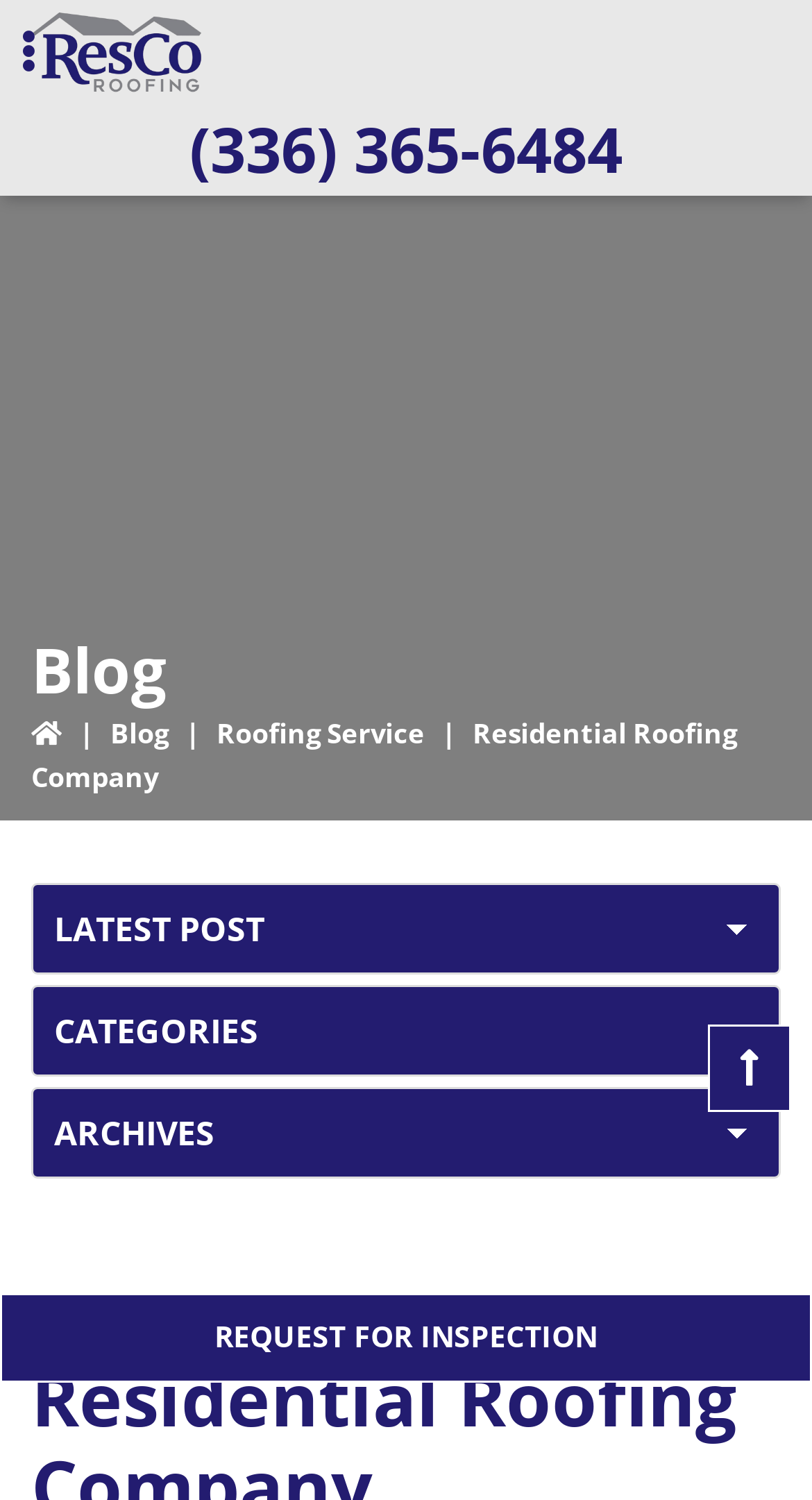Determine which piece of text is the heading of the webpage and provide it.

Residential Roofing Company